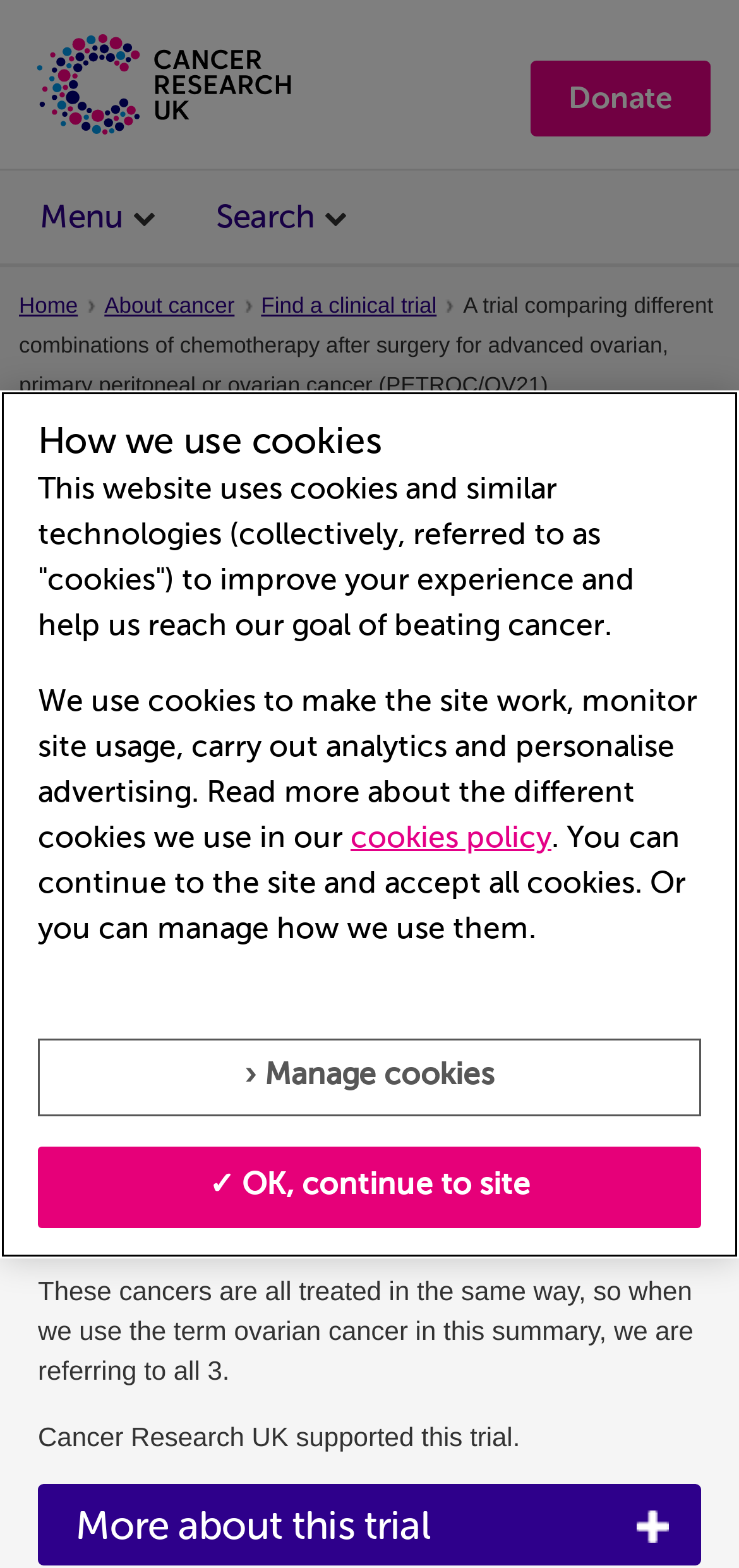Please specify the bounding box coordinates of the area that should be clicked to accomplish the following instruction: "Go to Cancer Research UK Homepage". The coordinates should consist of four float numbers between 0 and 1, i.e., [left, top, right, bottom].

[0.044, 0.021, 0.4, 0.086]